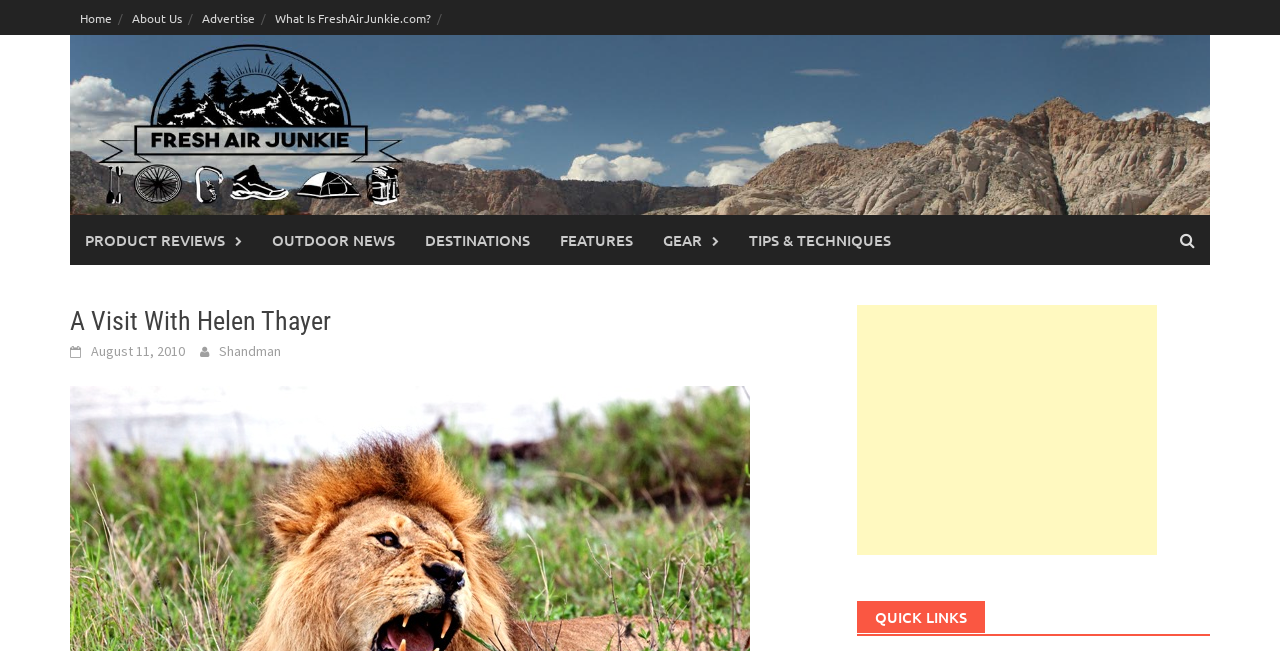Create a full and detailed caption for the entire webpage.

This webpage is about Helen Thayer, an explorer and adventurer, and is part of the Fresh Air Junkie website. At the top left corner, there are four links: "Home", "About Us", "Advertise", and "What Is FreshAirJunkie.com?". Next to these links, there is a larger link "Fresh Air Junkie" with an image of the same name. 

Below the top links, there are six main navigation links: "PRODUCT REVIEWS", "OUTDOOR NEWS", "DESTINATIONS", "FEATURES", "GEAR", and "TIPS & TECHNIQUES". 

The main content of the webpage is an article titled "A Visit With Helen Thayer", which is a heading. Below the title, there is a link showing the date "August 11, 2010" and another link showing the author's name "Shandman". 

On the right side of the article, there is an advertisement iframe. At the bottom right corner, there is a heading "QUICK LINKS".